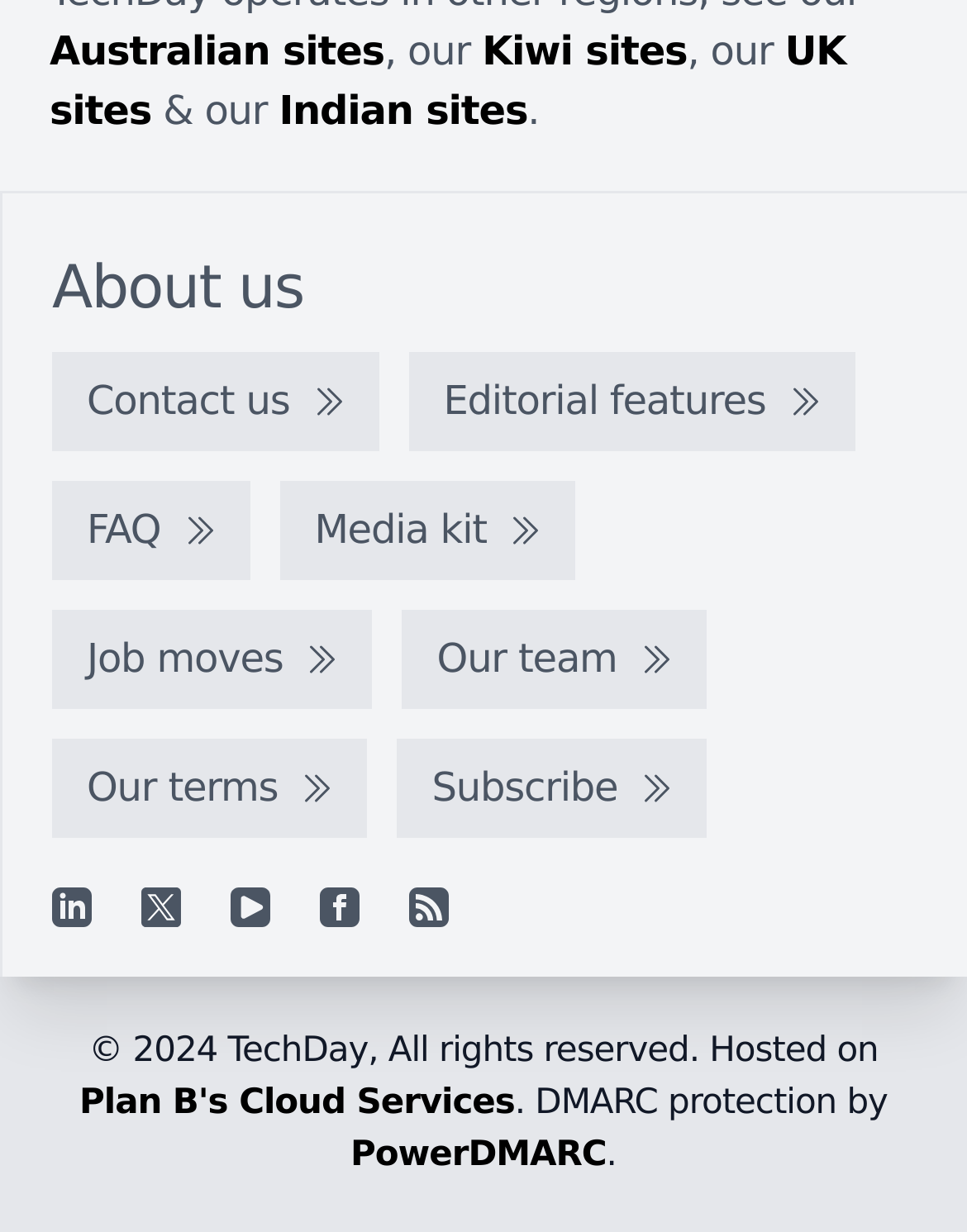What social media platforms are available?
Carefully analyze the image and provide a thorough answer to the question.

At the bottom of the webpage, I found links to several social media platforms, including LinkedIn, YouTube, and Facebook. These links allow users to connect with the website on these platforms.